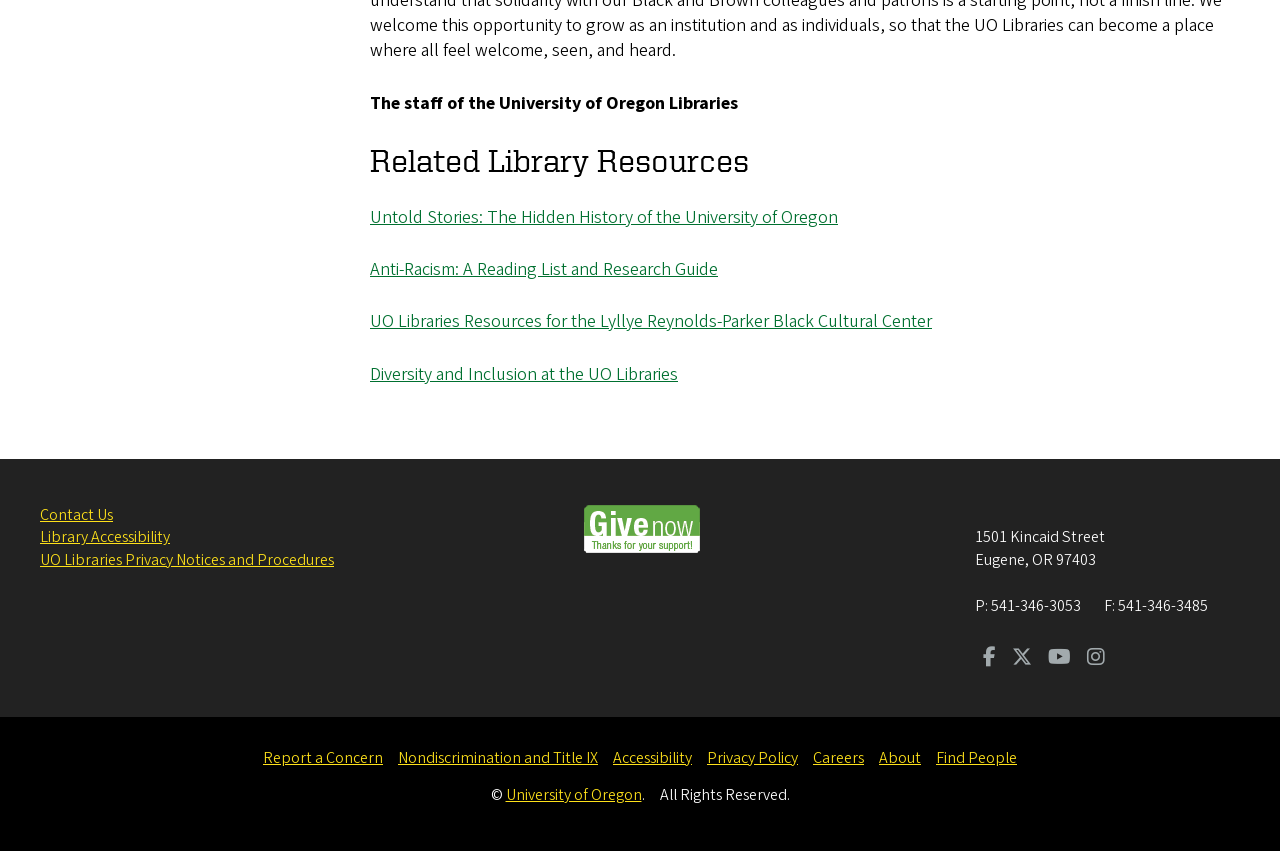Determine the bounding box coordinates of the clickable element to complete this instruction: "Make a gift". Provide the coordinates in the format of four float numbers between 0 and 1, [left, top, right, bottom].

[0.352, 0.592, 0.65, 0.651]